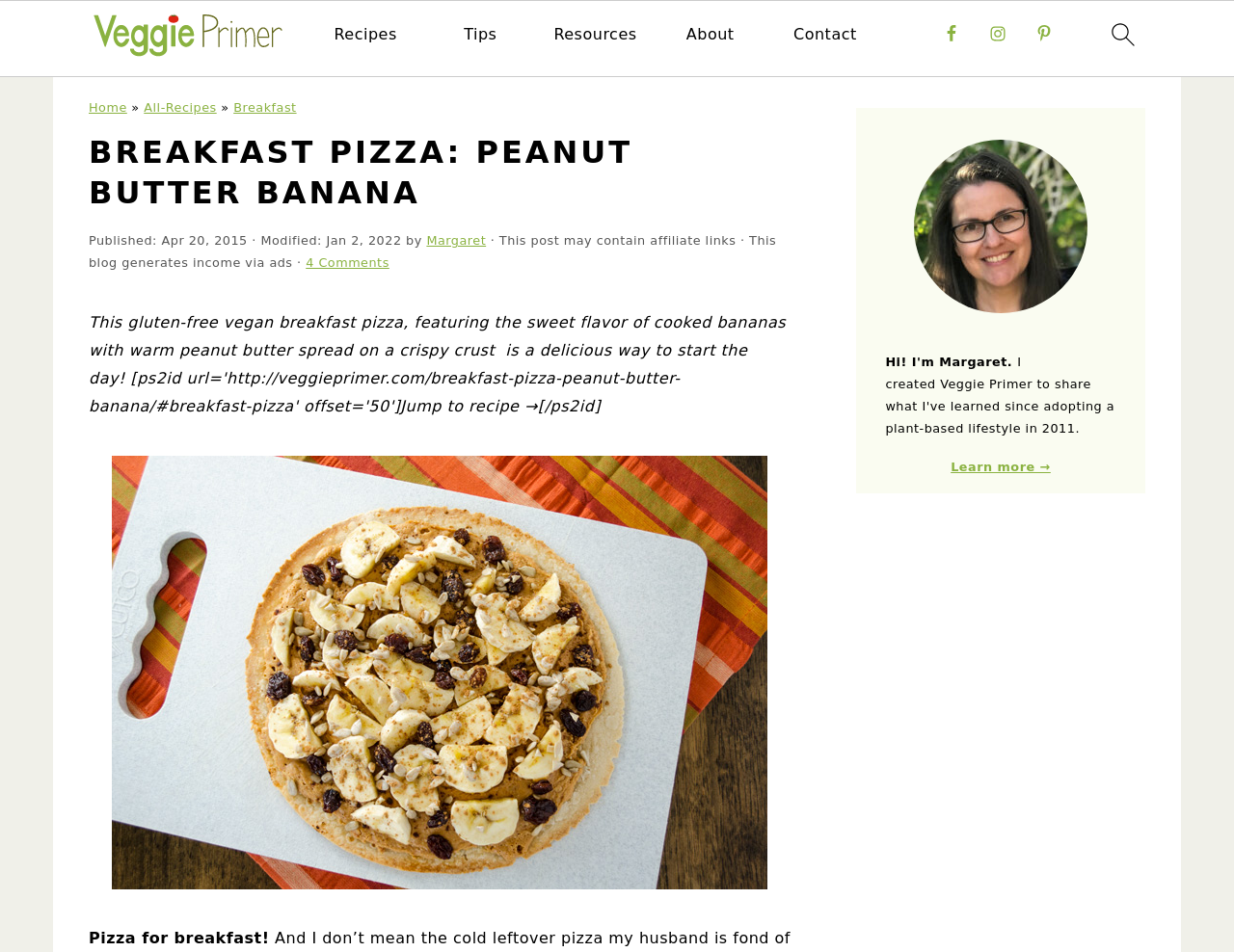Please identify the bounding box coordinates of the element that needs to be clicked to execute the following command: "visit Margaret's profile". Provide the bounding box using four float numbers between 0 and 1, formatted as [left, top, right, bottom].

[0.346, 0.245, 0.394, 0.26]